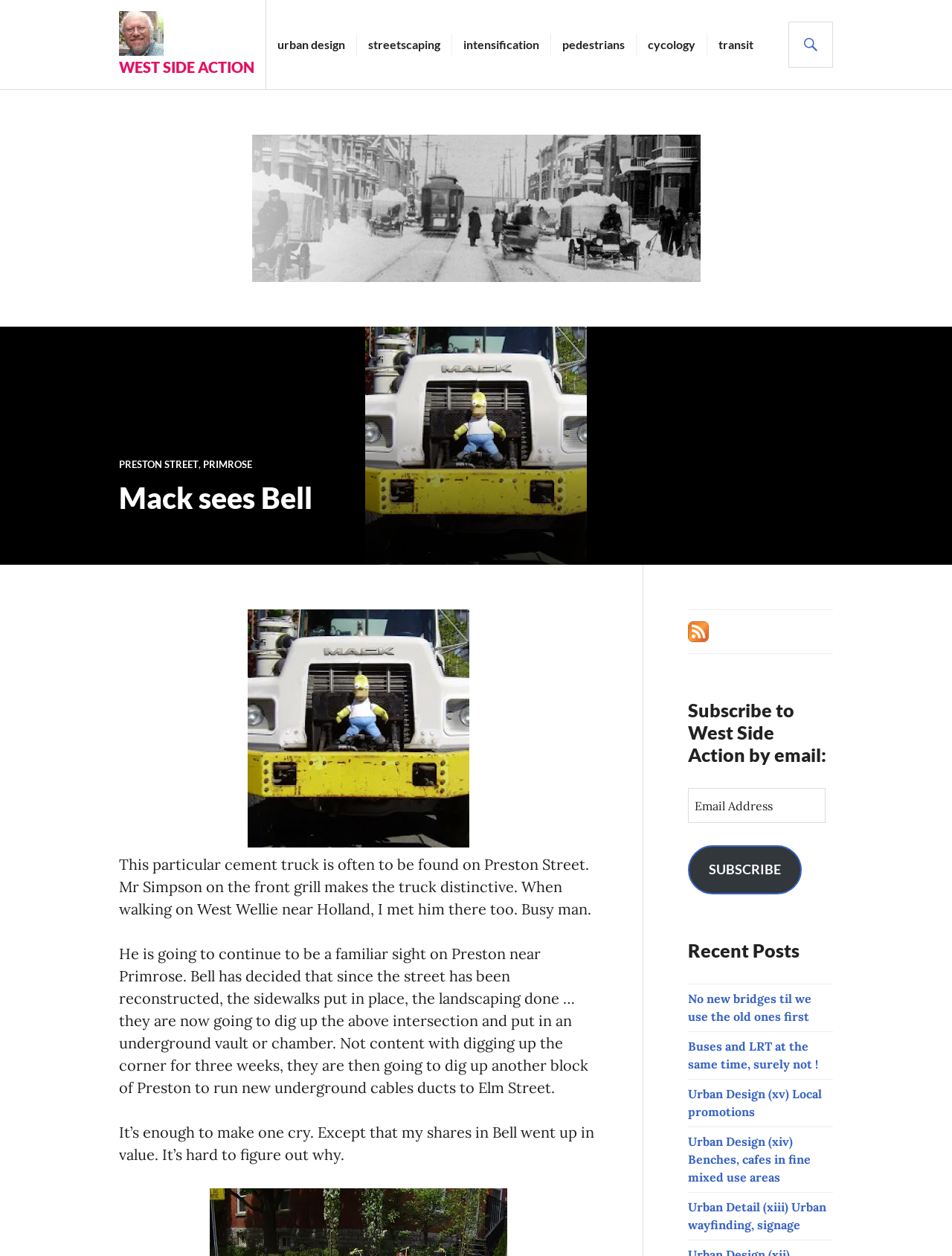Determine the coordinates of the bounding box that should be clicked to complete the instruction: "Subscribe to West Side Action by email". The coordinates should be represented by four float numbers between 0 and 1: [left, top, right, bottom].

[0.723, 0.627, 0.867, 0.655]